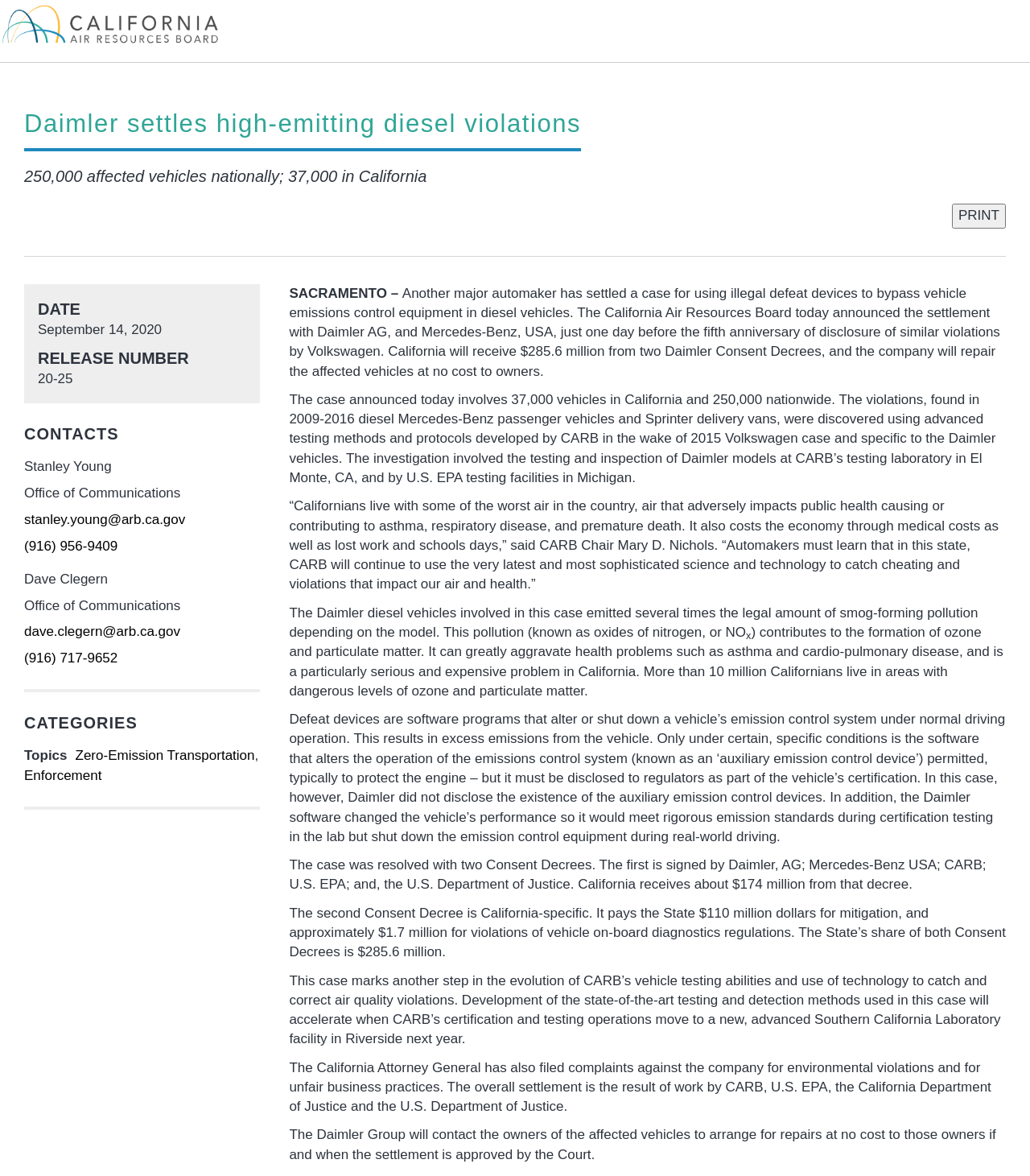What is the number of affected vehicles nationally?
Examine the image and provide an in-depth answer to the question.

I found the answer by looking at the StaticText element with the text '250,000 affected vehicles nationally; 37,000 in California' which is located at [0.023, 0.142, 0.414, 0.157]. The number 250,000 is part of this text, indicating the number of affected vehicles nationally.